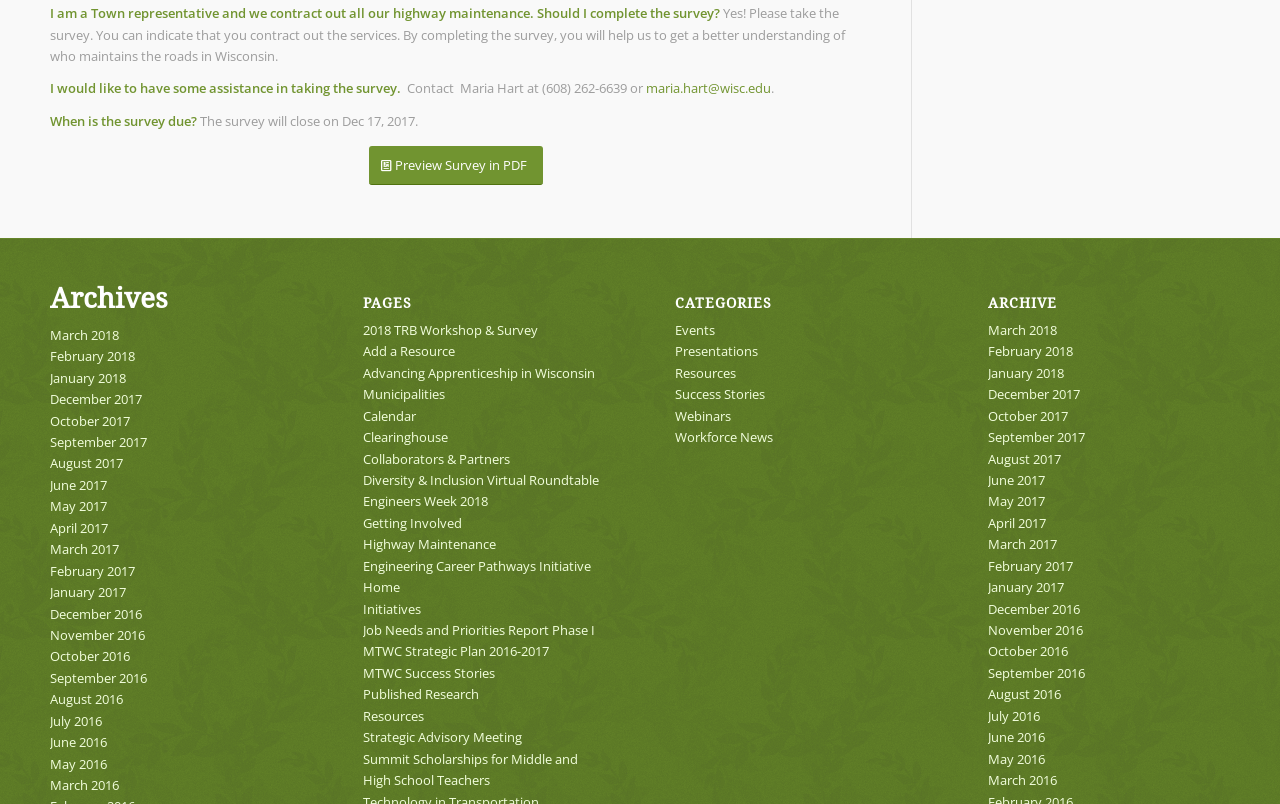When is the survey due?
Provide a one-word or short-phrase answer based on the image.

Dec 17, 2017